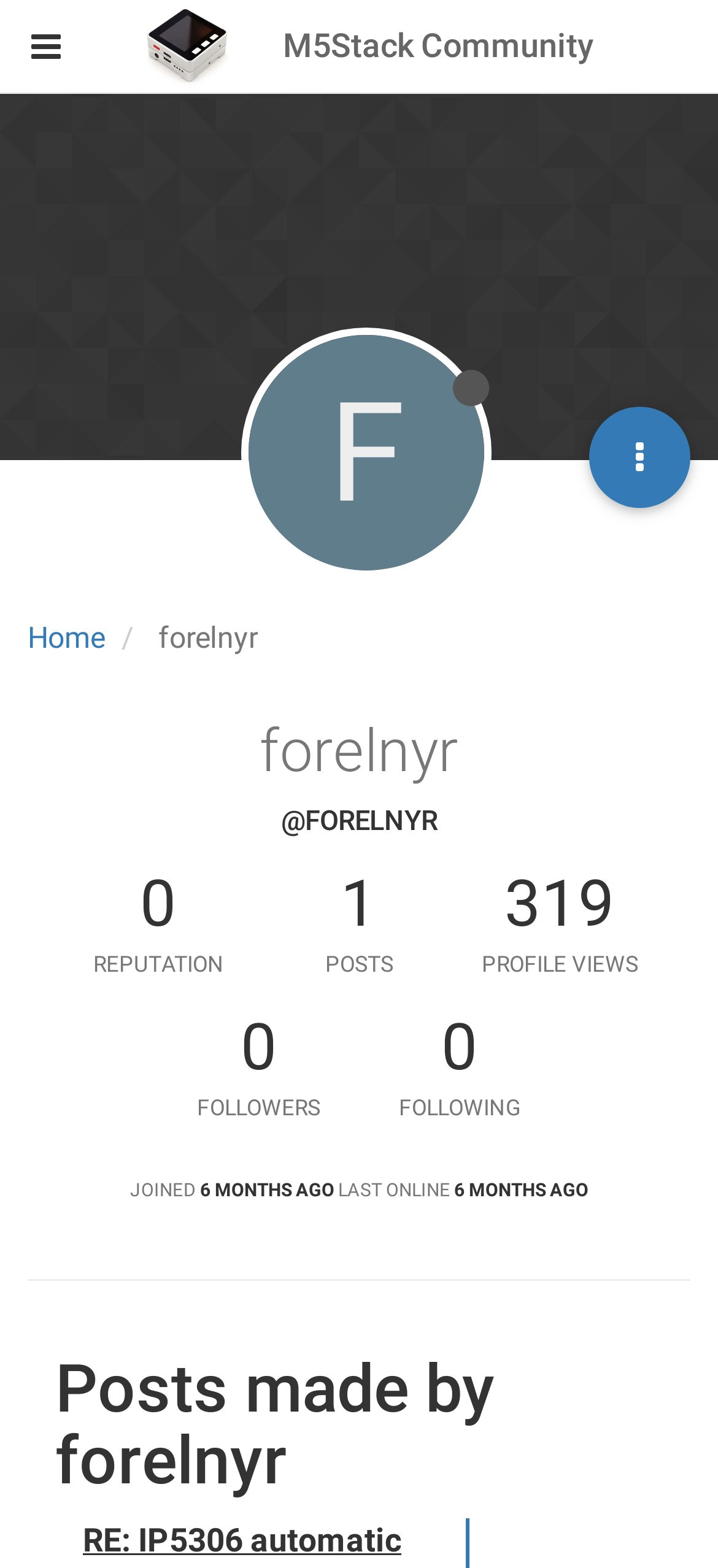Please give a concise answer to this question using a single word or phrase: 
How many followers does forelnyr have?

0